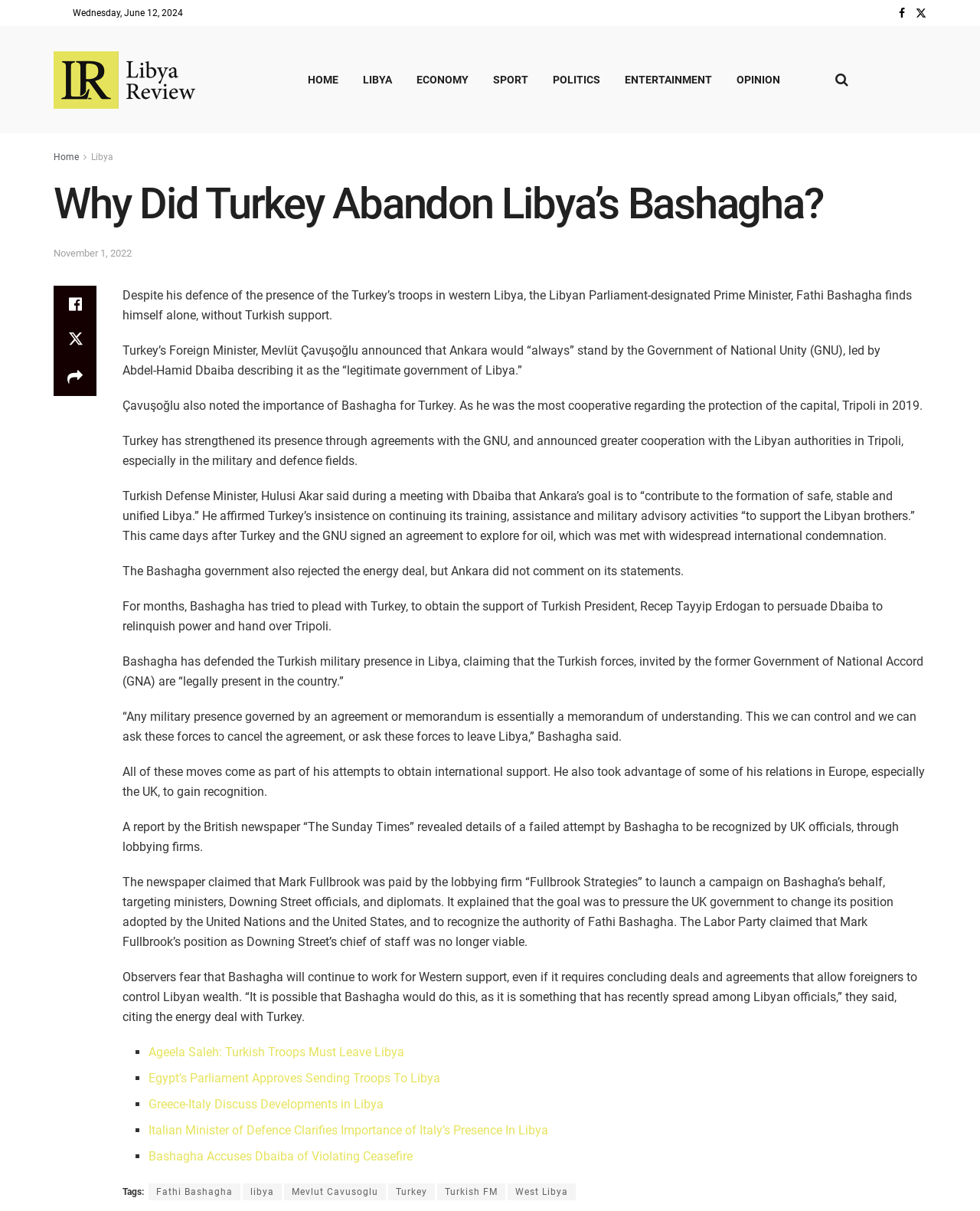Locate the bounding box coordinates of the area where you should click to accomplish the instruction: "Explore the 'POLITICS' section".

[0.551, 0.05, 0.625, 0.082]